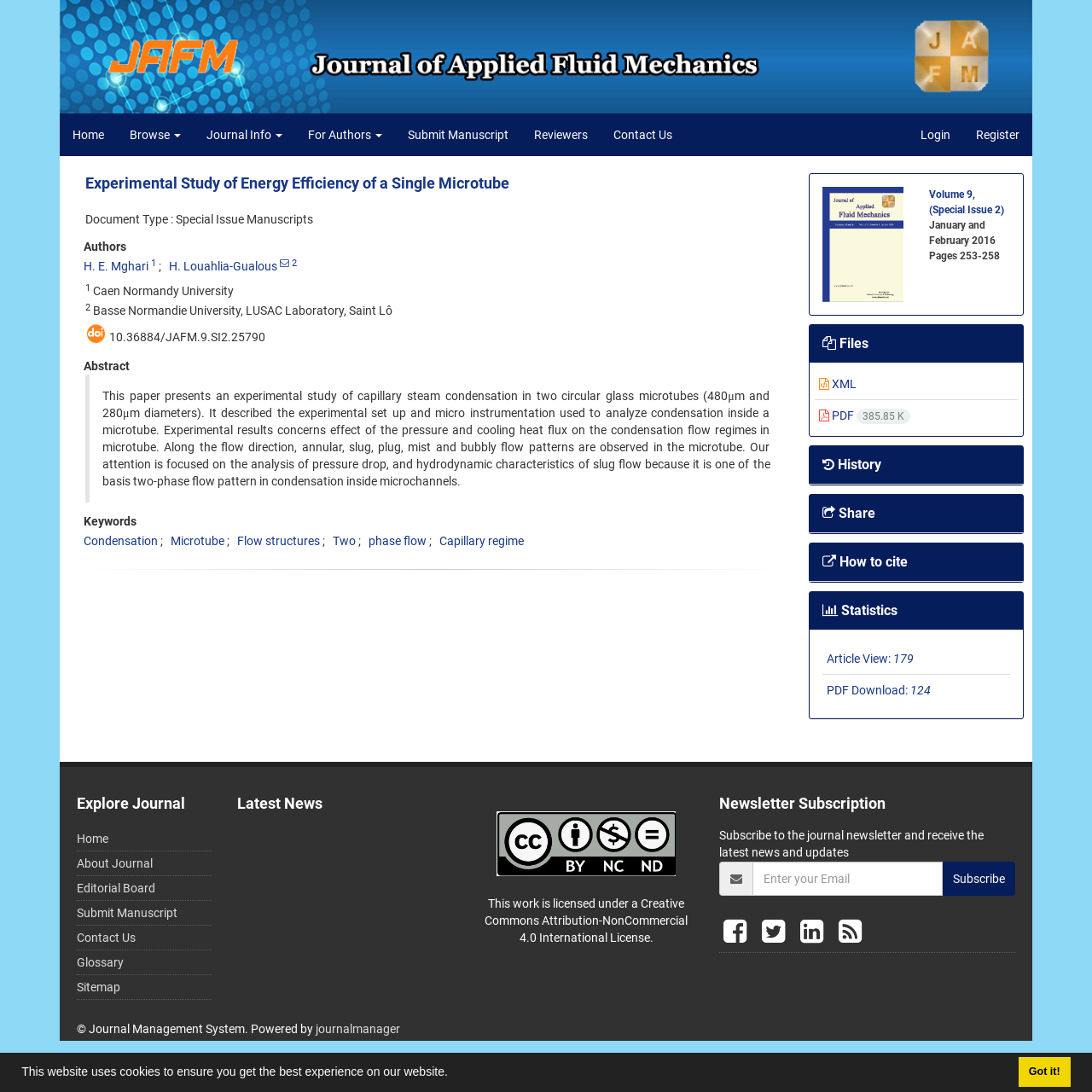Locate the bounding box coordinates of the element I should click to achieve the following instruction: "View the 'Abstract' section".

[0.094, 0.356, 0.705, 0.447]